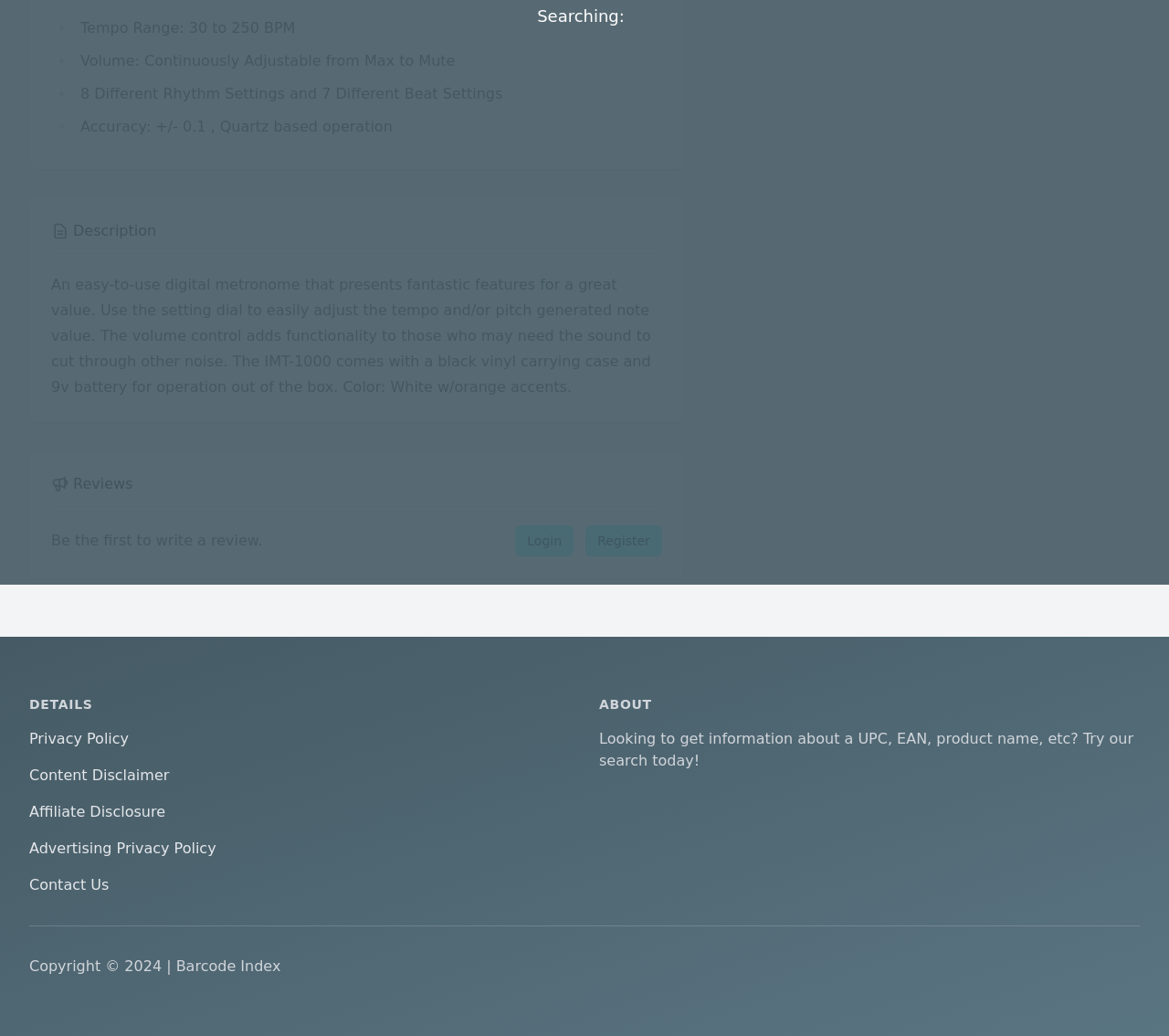What is the color of the metronome? Based on the image, give a response in one word or a short phrase.

White w/orange accents